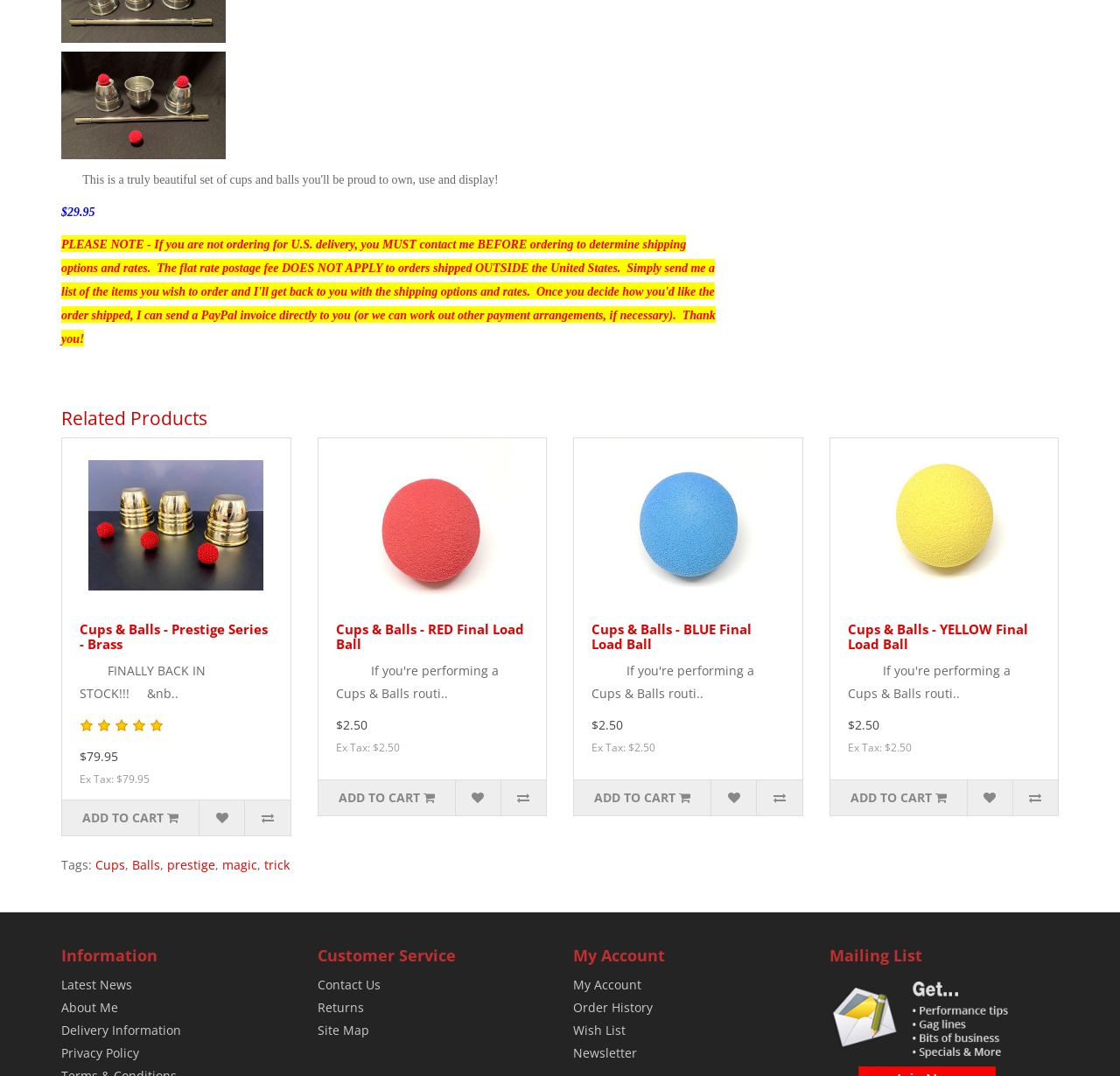Please predict the bounding box coordinates of the element's region where a click is necessary to complete the following instruction: "View 'Cups & Balls - RED Final Load Ball' product details". The coordinates should be represented by four float numbers between 0 and 1, i.e., [left, top, right, bottom].

[0.284, 0.407, 0.488, 0.57]